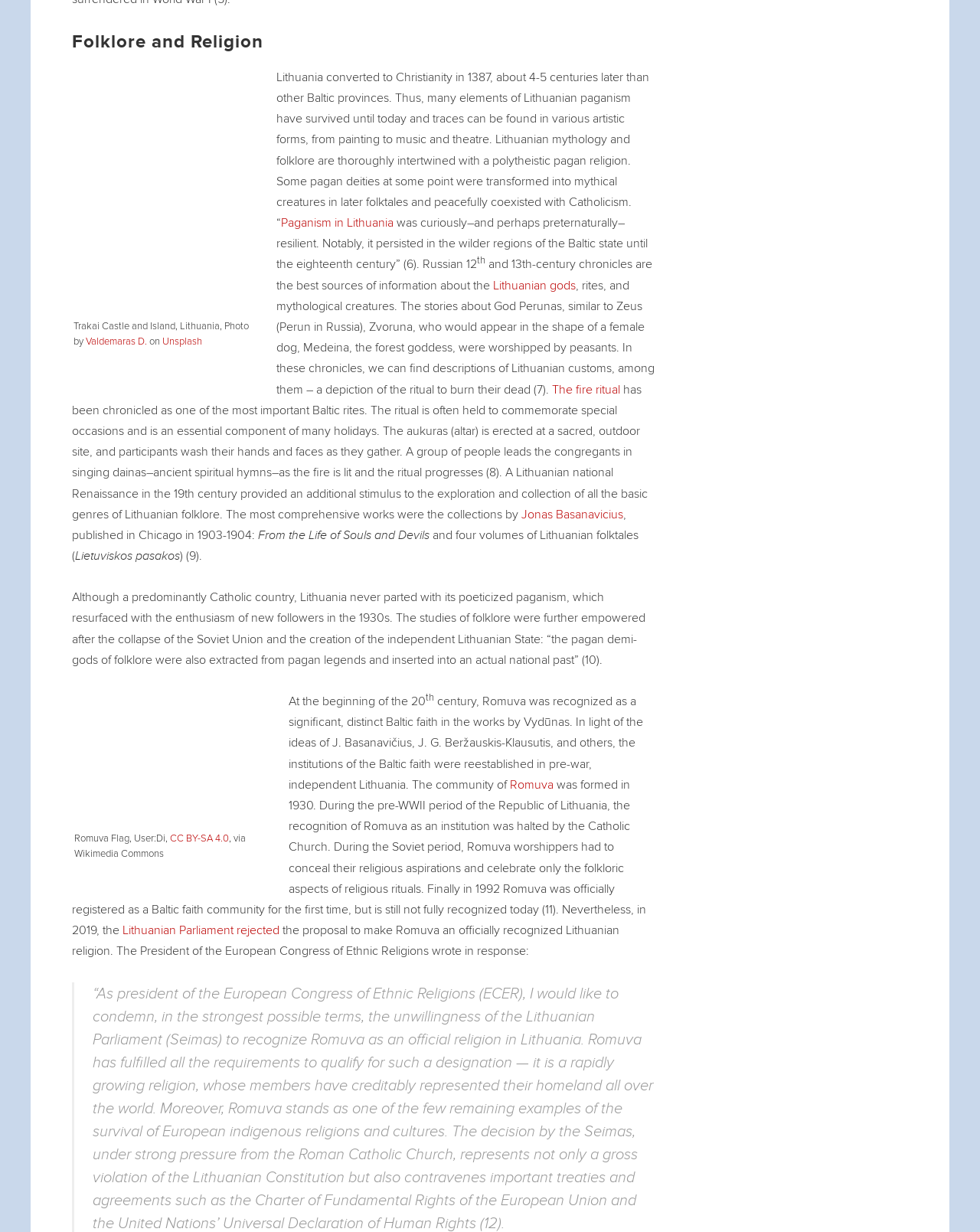Answer the following in one word or a short phrase: 
What is the name of the Lithuanian national Renaissance figure mentioned in the text?

Jonas Basanavicius